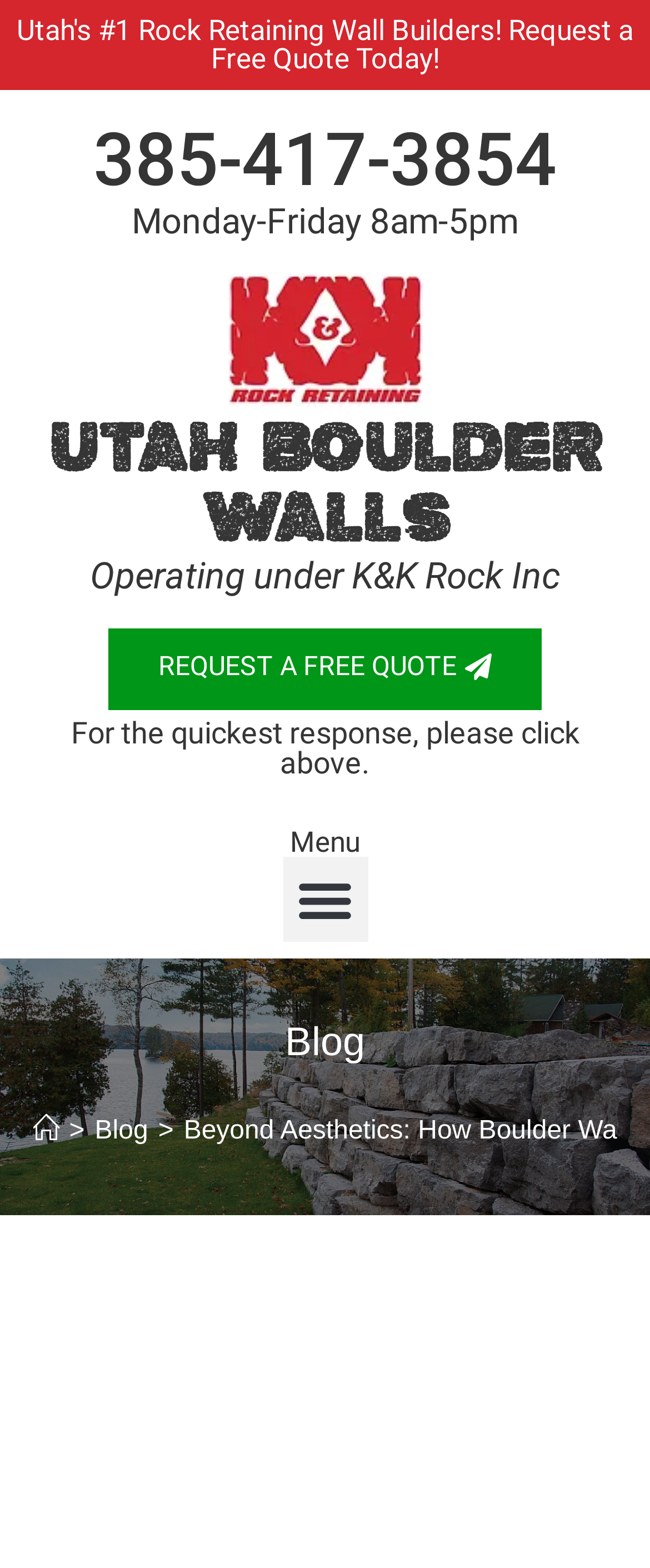Identify the bounding box coordinates for the UI element that matches this description: "Operating under K&K Rock Inc".

[0.138, 0.354, 0.862, 0.381]